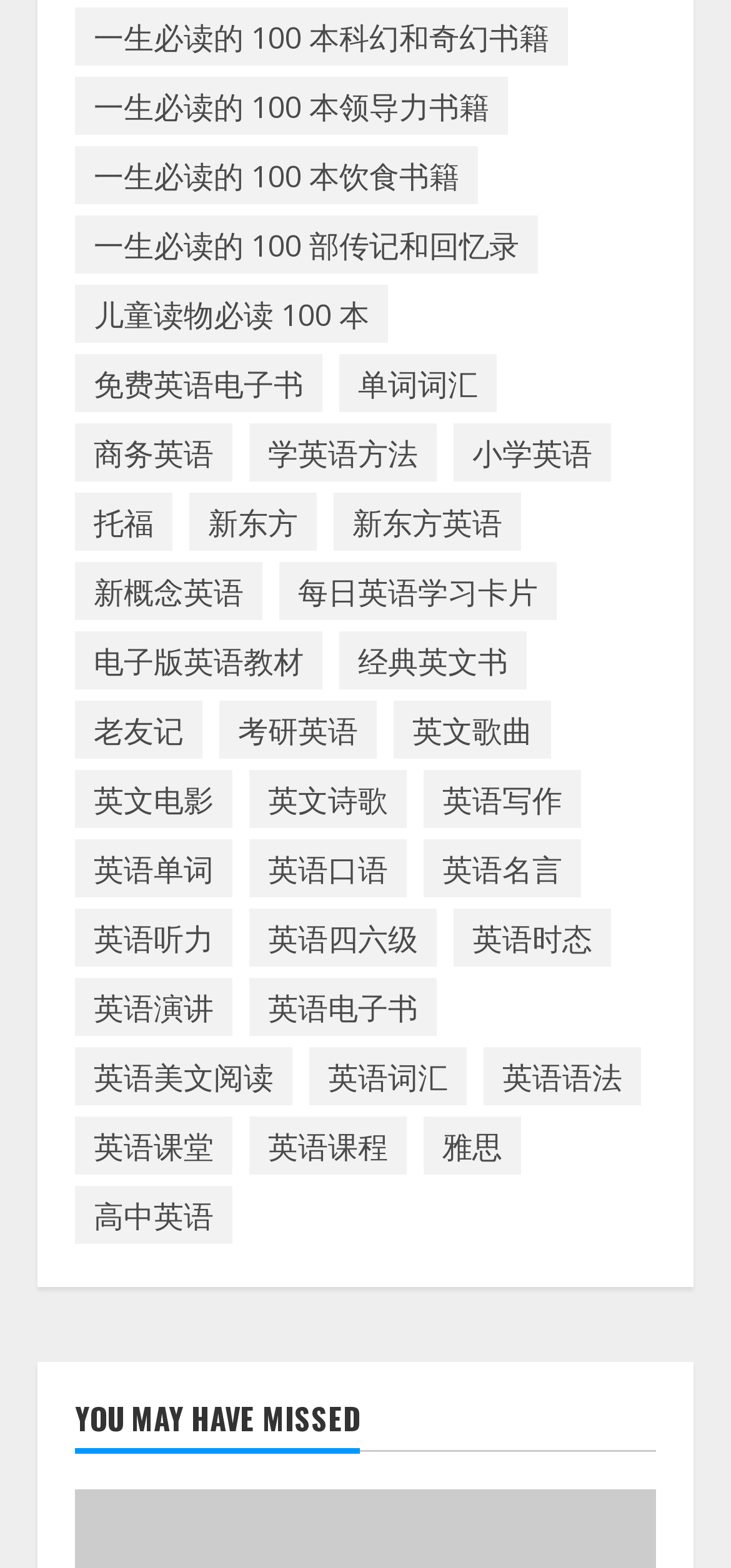How many items are in the '儿童读物必读' category?
Using the information from the image, answer the question thoroughly.

I found the link '儿童读物必读 100 本 (10 items)' which indicates that there are 10 items in the 儿童读物必读 category.